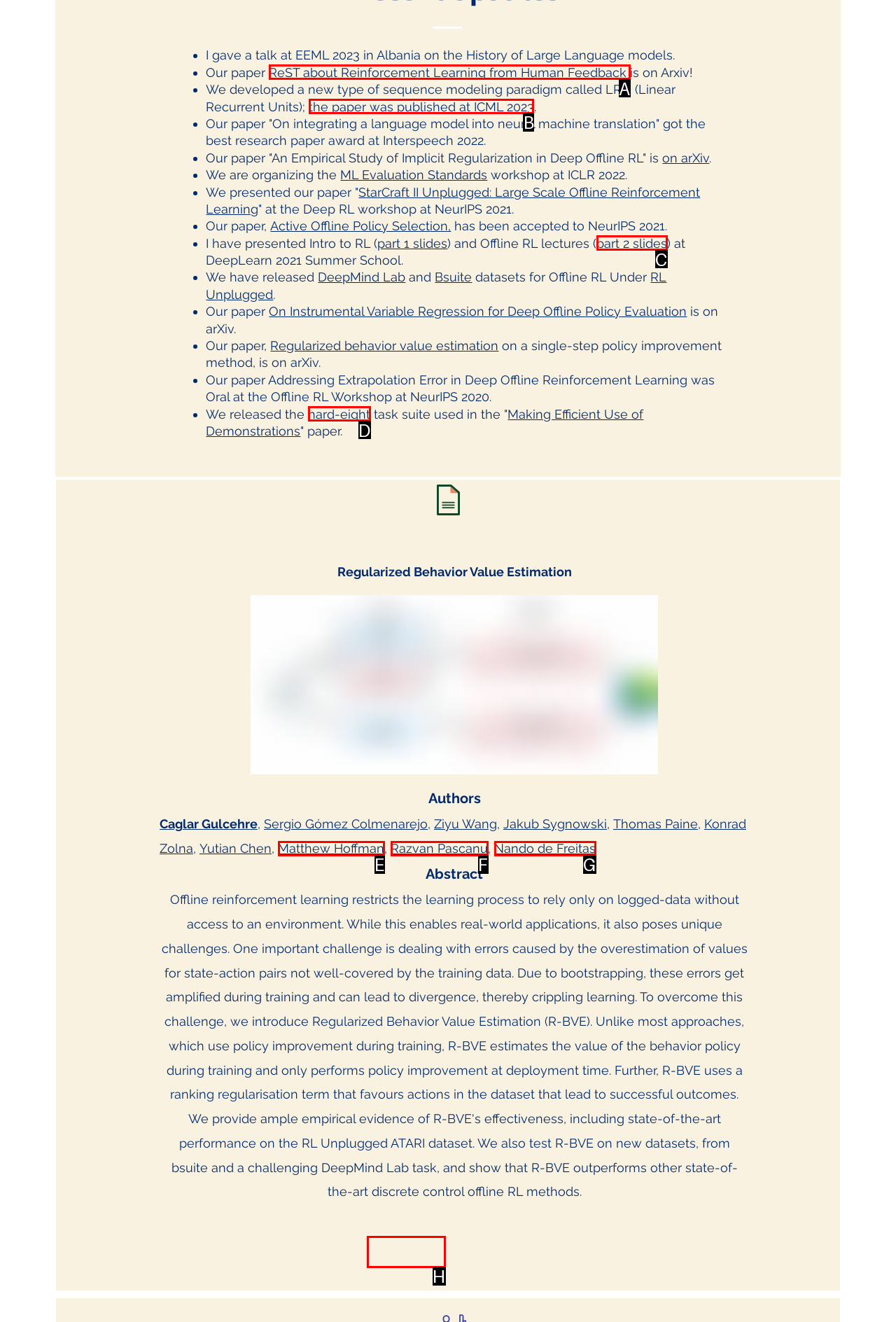Identify the correct UI element to click on to achieve the following task: read the paper published at ICML 2023 Respond with the corresponding letter from the given choices.

B